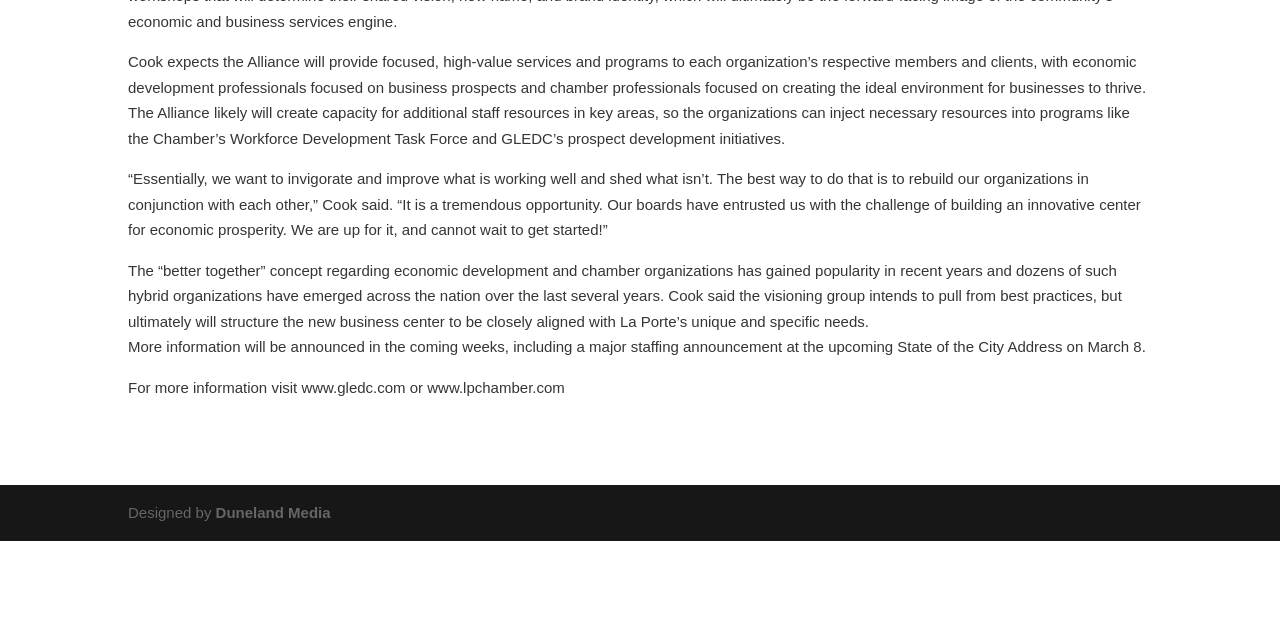Identify the bounding box for the given UI element using the description provided. Coordinates should be in the format (top-left x, top-left y, bottom-right x, bottom-right y) and must be between 0 and 1. Here is the description: Duneland Media

[0.168, 0.788, 0.258, 0.814]